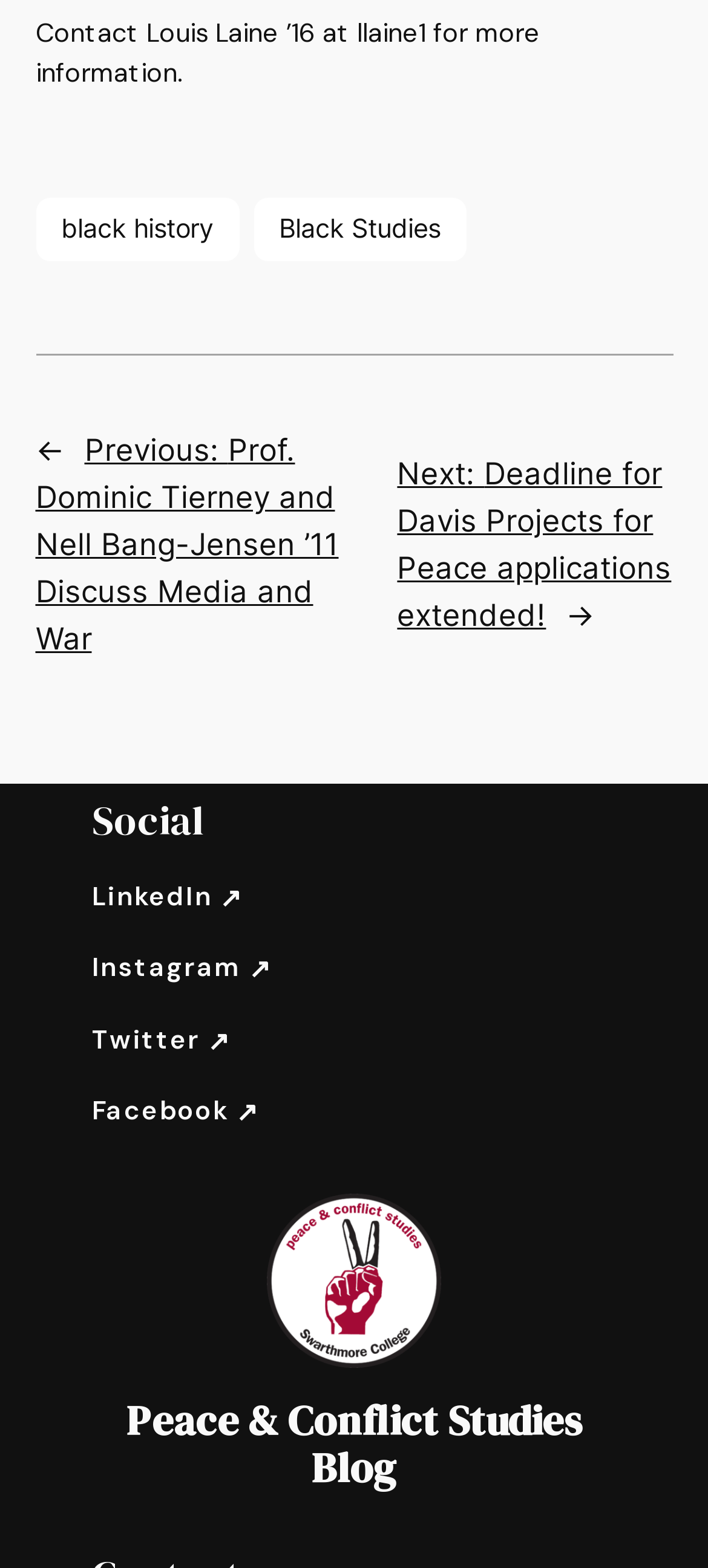Identify the bounding box coordinates of the clickable region to carry out the given instruction: "Follow on LinkedIn".

[0.13, 0.558, 0.343, 0.586]